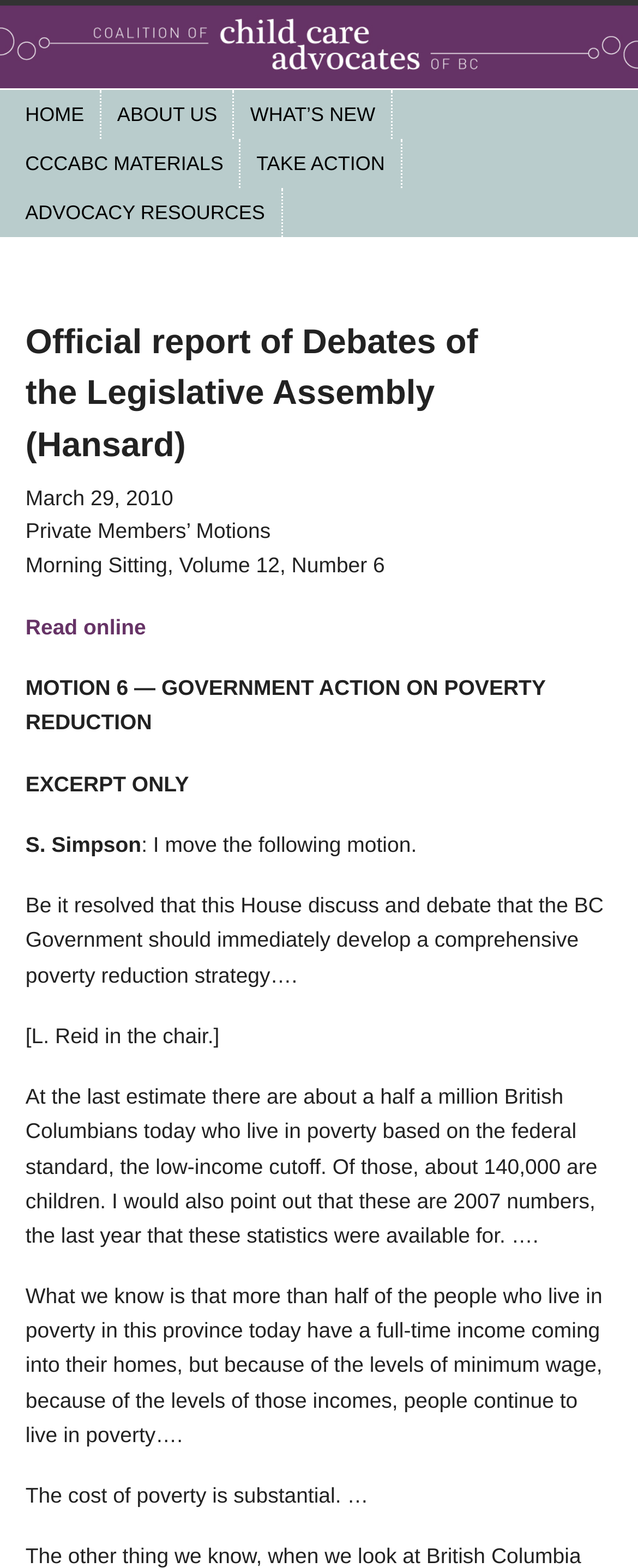Answer the question below using just one word or a short phrase: 
What is the date of the legislative assembly debate?

March 29, 2010